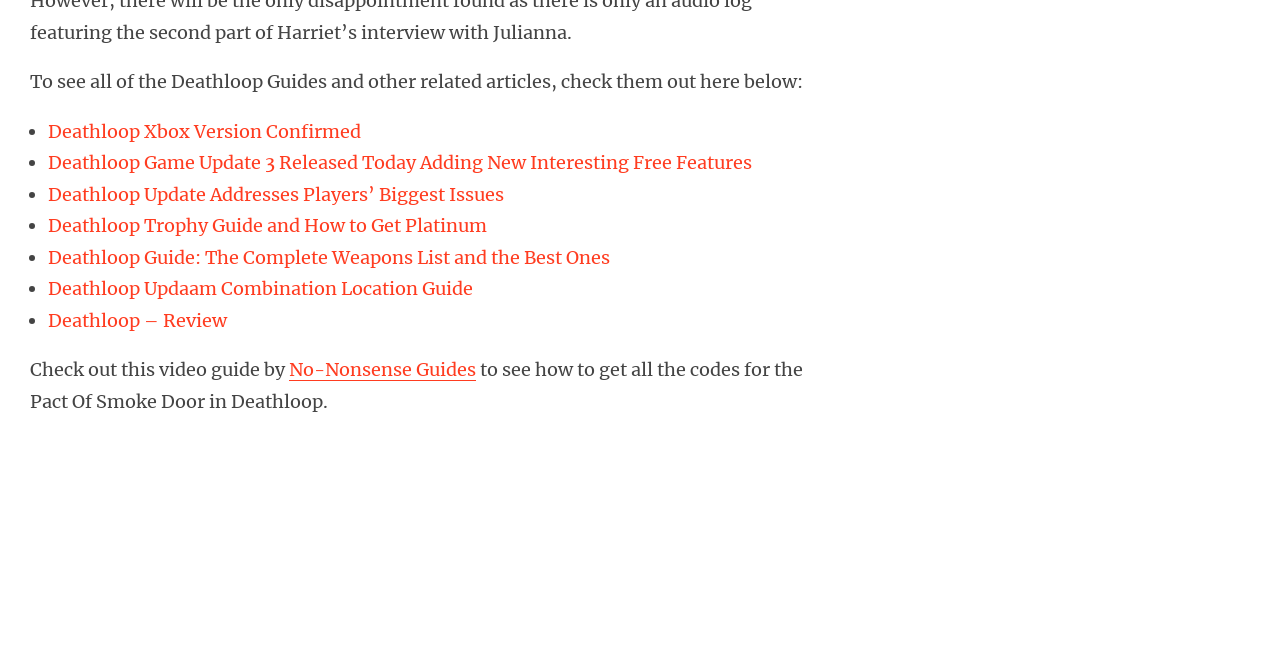Provide the bounding box coordinates, formatted as (top-left x, top-left y, bottom-right x, bottom-right y), with all values being floating point numbers between 0 and 1. Identify the bounding box of the UI element that matches the description: Deathloop Xbox Version Confirmed

[0.038, 0.179, 0.282, 0.214]